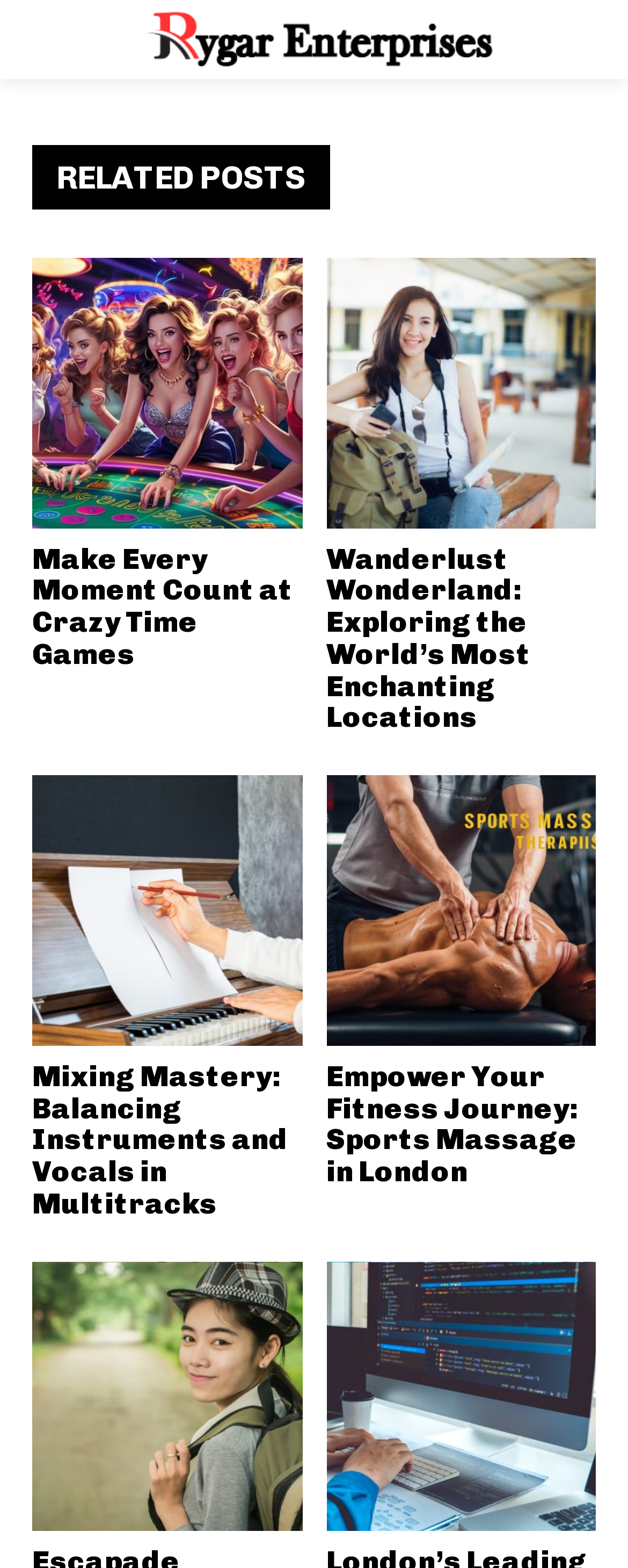Indicate the bounding box coordinates of the element that needs to be clicked to satisfy the following instruction: "Read related post 'Make Every Moment Count at Crazy Time Games'". The coordinates should be four float numbers between 0 and 1, i.e., [left, top, right, bottom].

[0.051, 0.347, 0.481, 0.428]